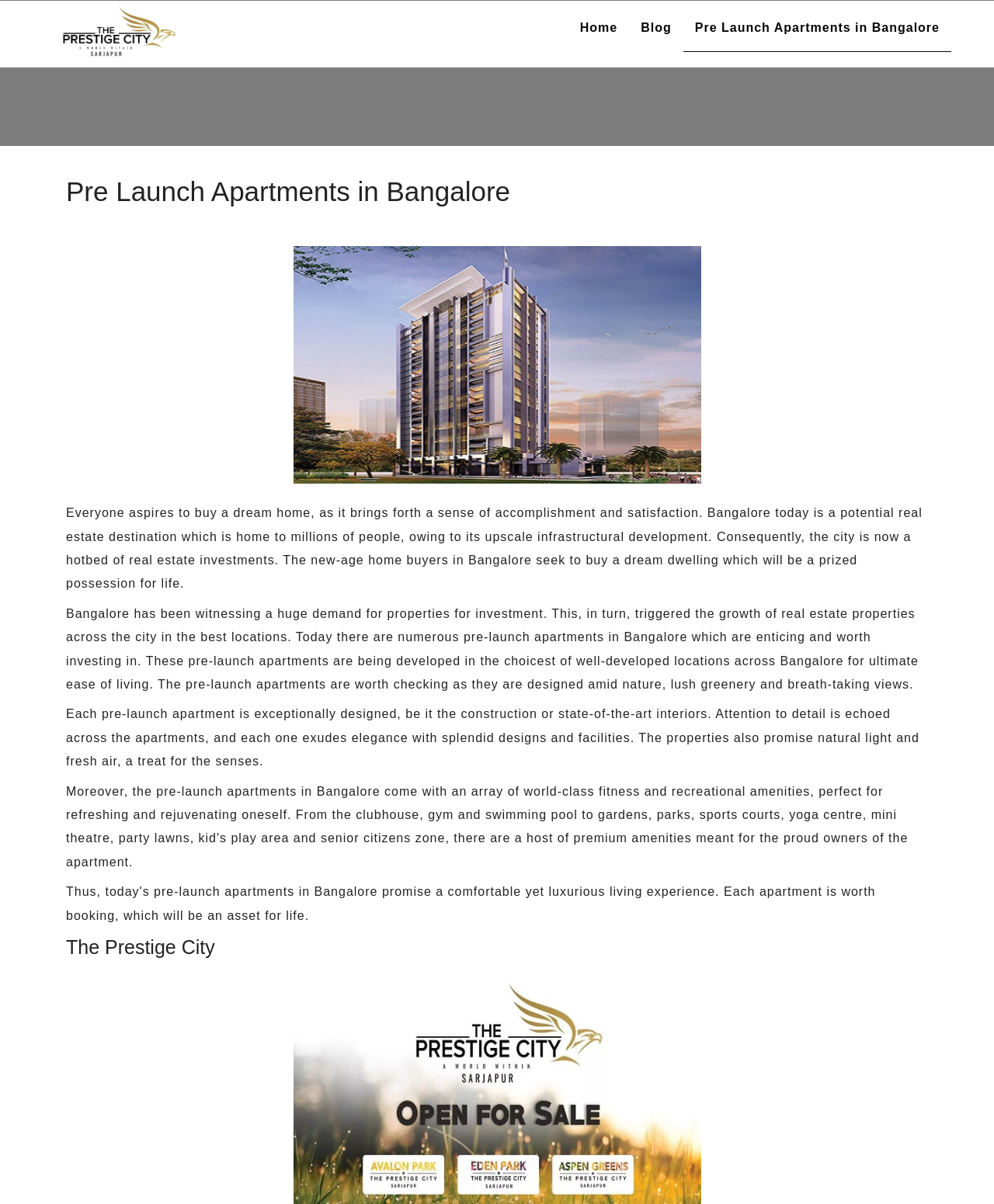Please provide the bounding box coordinates in the format (top-left x, top-left y, bottom-right x, bottom-right y). Remember, all values are floating point numbers between 0 and 1. What is the bounding box coordinate of the region described as: Pre Launch Apartments in Bangalore

[0.687, 0.003, 0.957, 0.043]